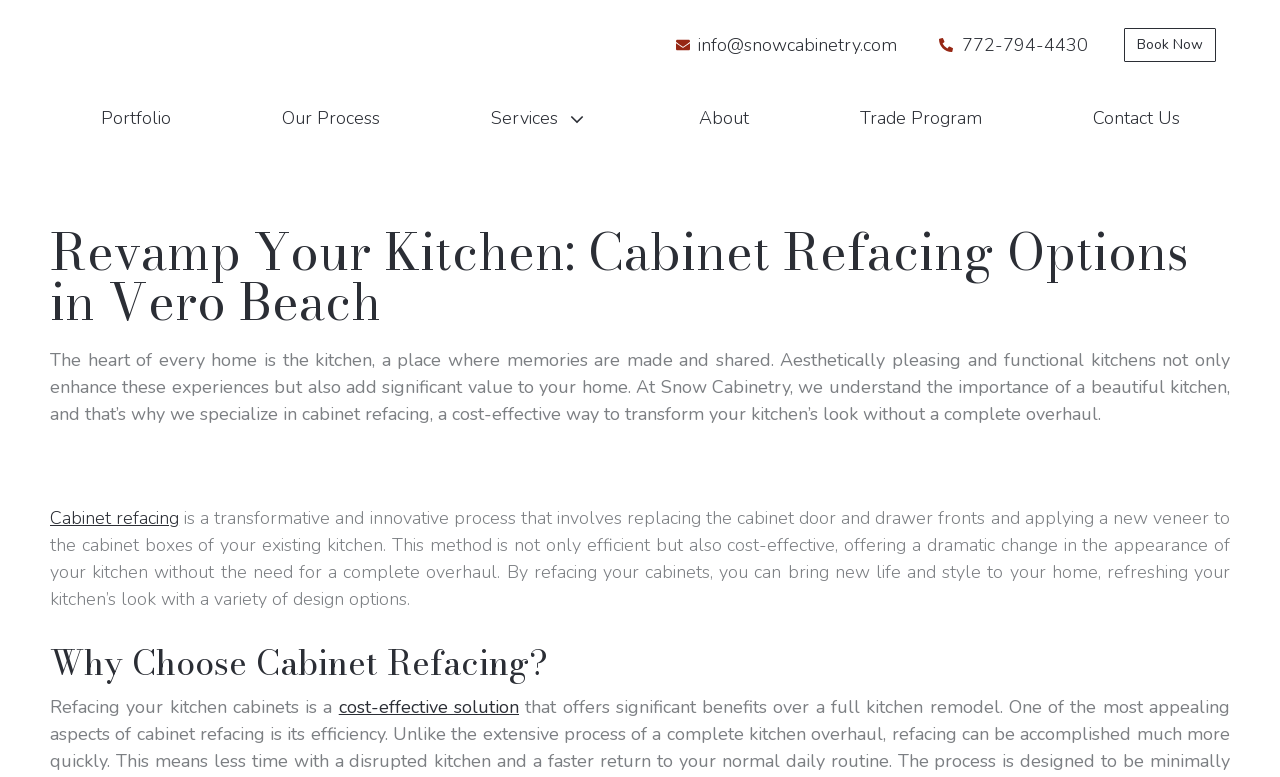What is the company's logo?
Please answer using one word or phrase, based on the screenshot.

Snow Custom Cabinetry white CR logo